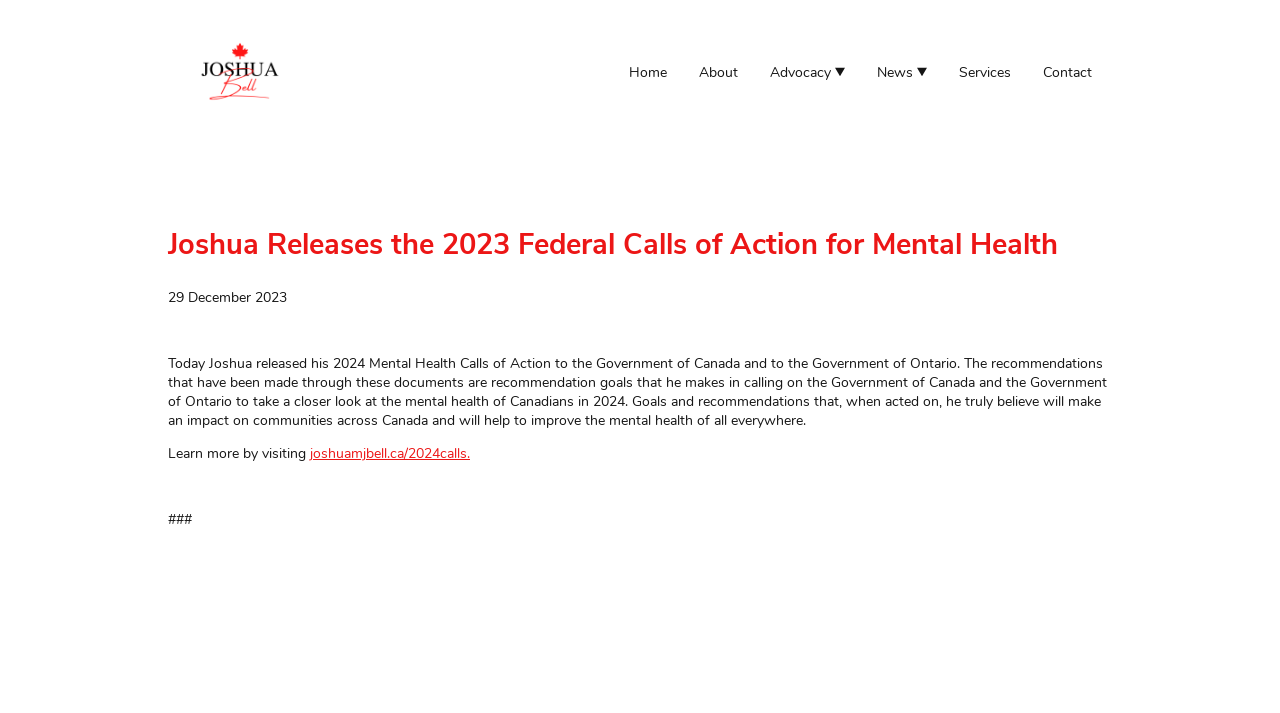What is the date mentioned in the article?
Refer to the image and respond with a one-word or short-phrase answer.

29 December 2023